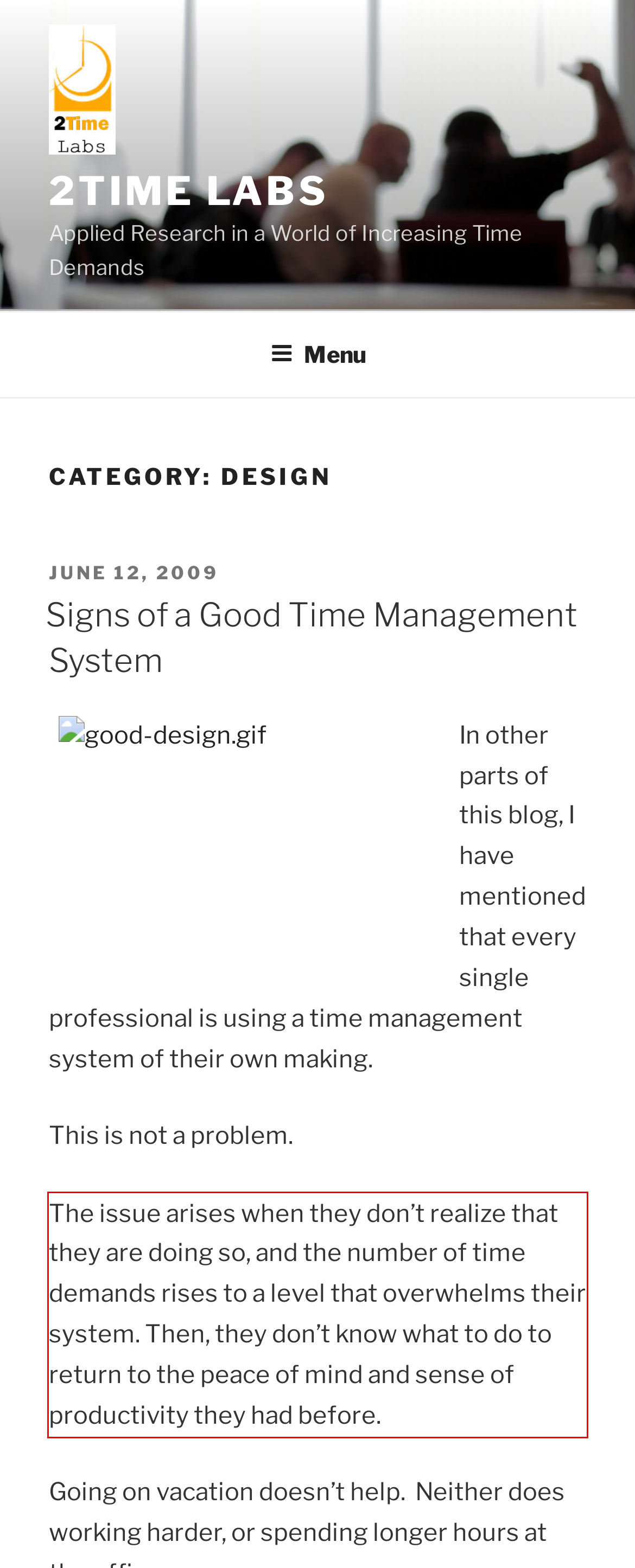Within the provided webpage screenshot, find the red rectangle bounding box and perform OCR to obtain the text content.

The issue arises when they don’t realize that they are doing so, and the number of time demands rises to a level that overwhelms their system. Then, they don’t know what to do to return to the peace of mind and sense of productivity they had before.